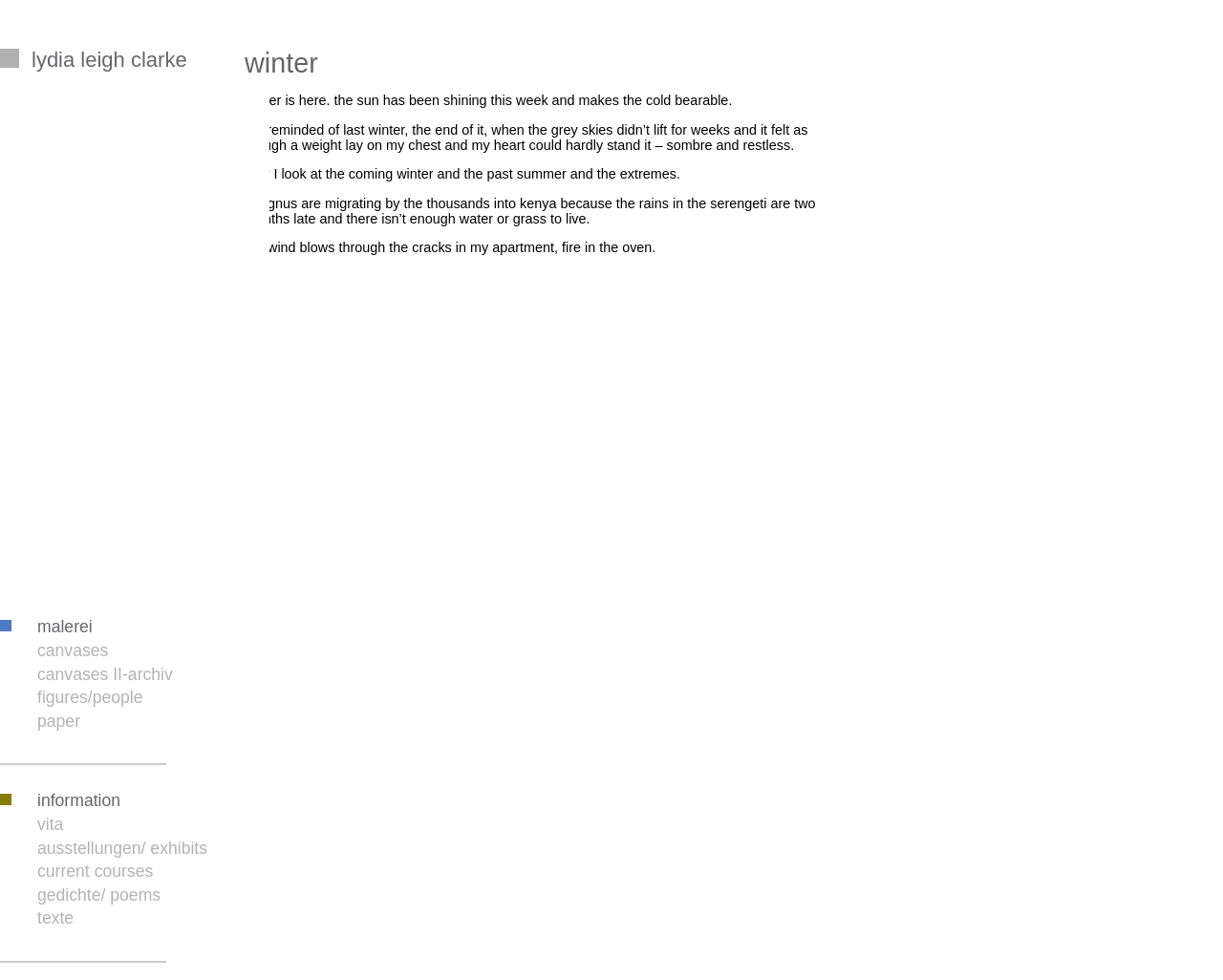Using the webpage screenshot, locate the HTML element that fits the following description and provide its bounding box: "Lydia Leigh Clarke".

[0.0, 0.05, 0.22, 0.069]